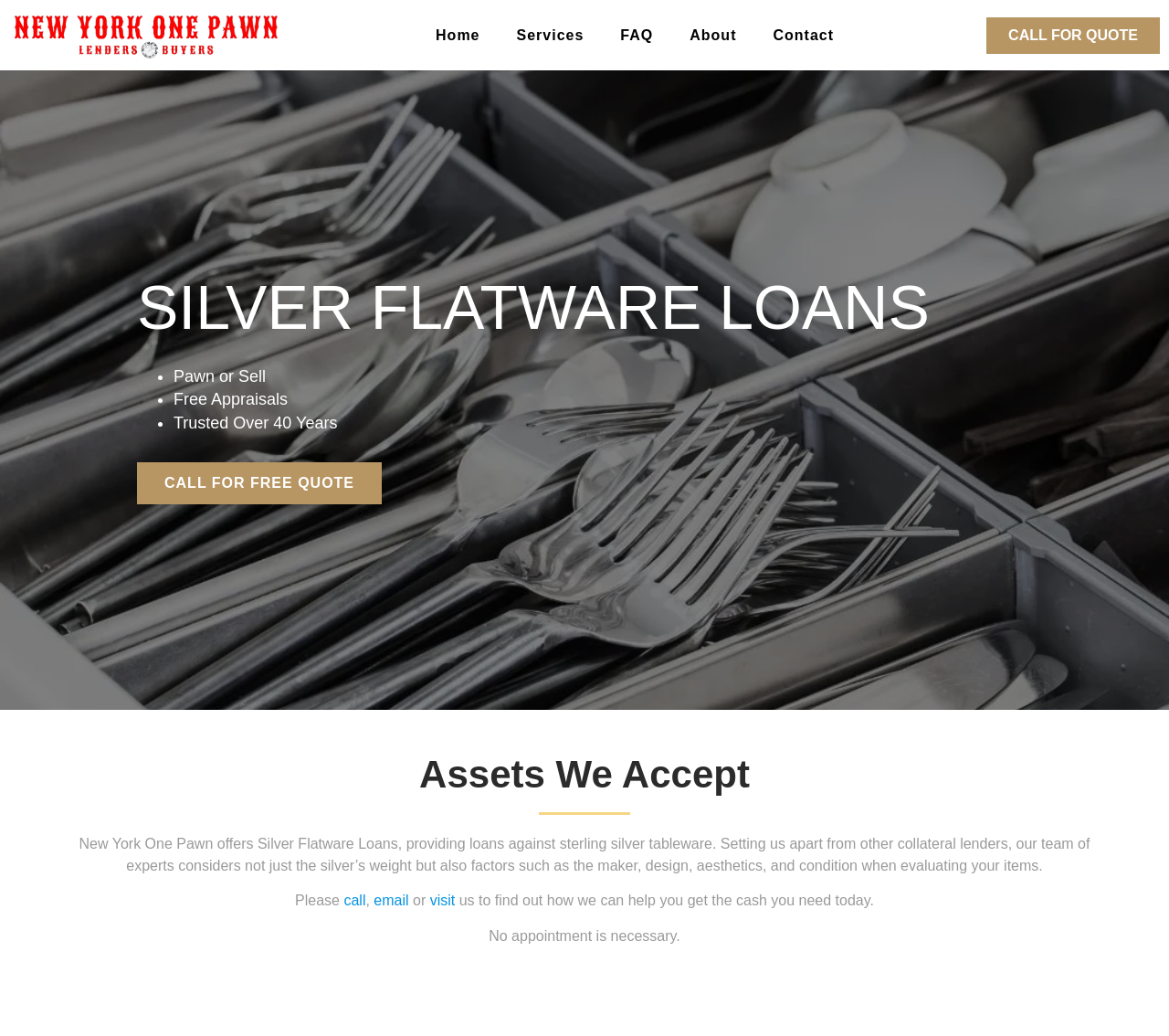Given the element description: "CALL FOR QUOTE", predict the bounding box coordinates of this UI element. The coordinates must be four float numbers between 0 and 1, given as [left, top, right, bottom].

[0.844, 0.016, 0.992, 0.052]